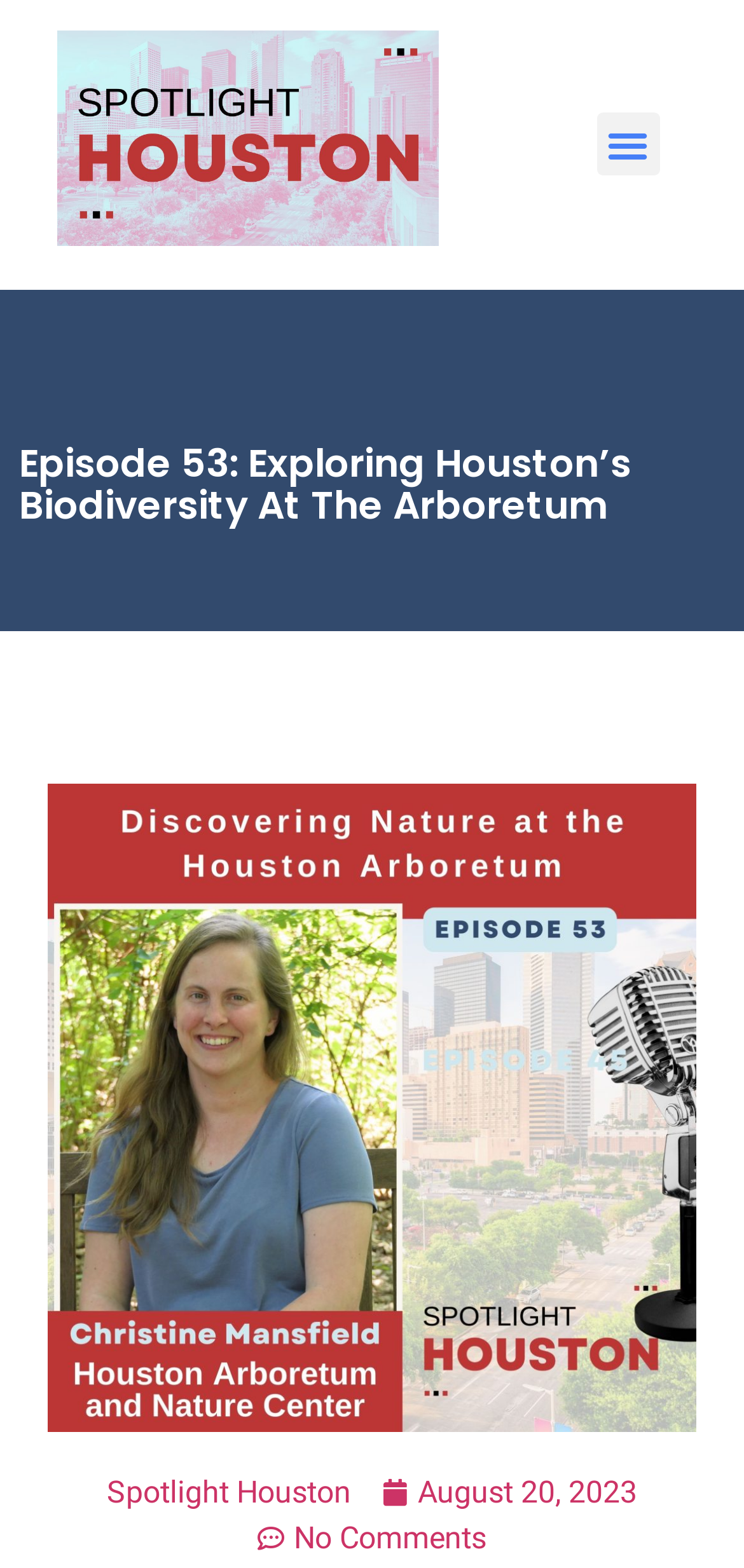Explain the webpage in detail, including its primary components.

The webpage is about Episode 53 of Spotlight Houston, which explores Houston's biodiversity at the Arboretum. At the top left of the page, there is a Spotlight Houston banner, which is an image with a link. To the right of the banner, there is a "Menu" button. 

Below the banner, there is a heading that displays the title of the episode. At the bottom of the page, there are three links. The first link is to Spotlight Houston, located on the left. Next to it, on the right, is a link to the date "August 20, 2023", which also contains a time element. The third link, located on the right, indicates that there are "No Comments".